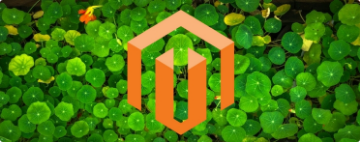What is the dominant color of the background?
Look at the image and respond to the question as thoroughly as possible.

The background of the image is a vibrant backdrop of lush green foliage, which evokes a sense of growth and vitality, aligning with Magento's mission to empower businesses in the digital marketplace.